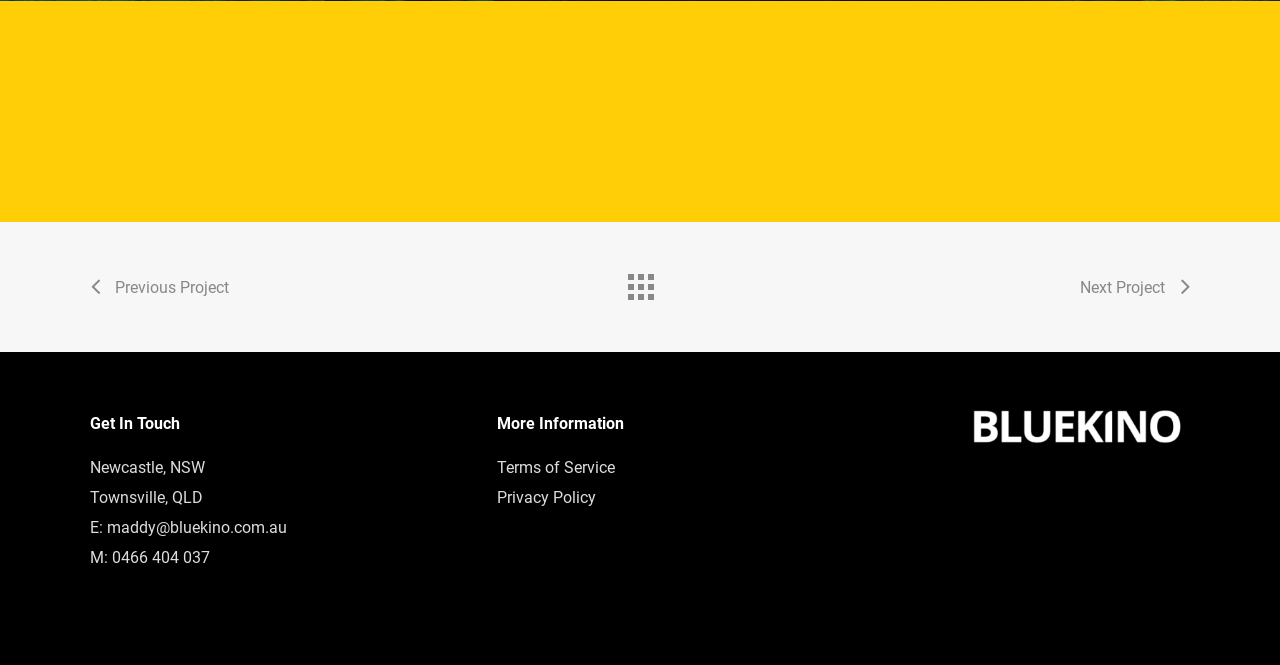What type of information is provided in the 'More Information' section?
Please answer the question with as much detail and depth as you can.

The 'More Information' section has two link elements, 'Terms of Service' and 'Privacy Policy', which suggests that it provides information about terms and privacy.